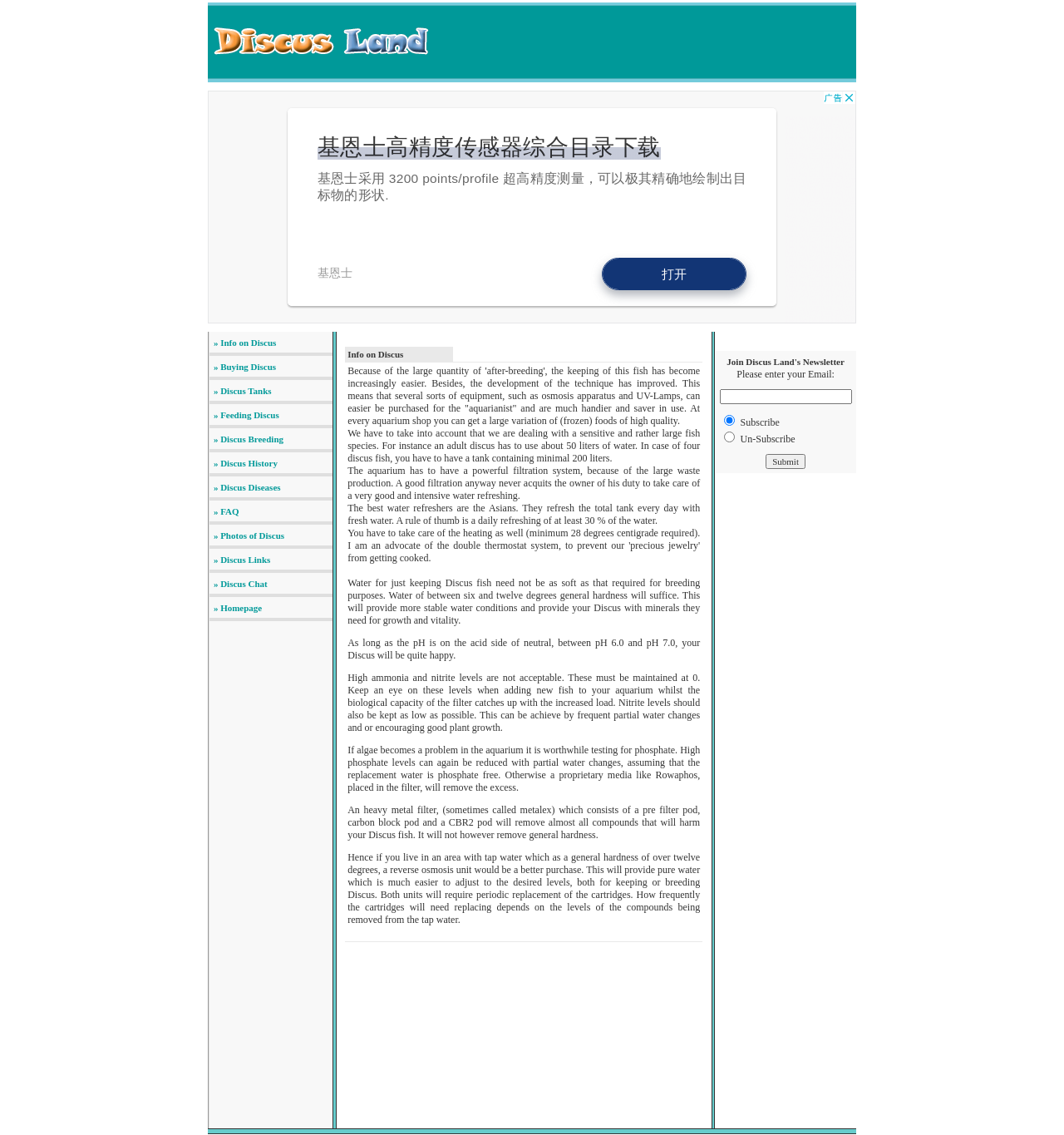What is the function of a heavy metal filter?
Answer the question in a detailed and comprehensive manner.

The text states that a heavy metal filter, also known as a metalex filter, can remove almost all compounds that will harm discus fish, although it will not remove general hardness.